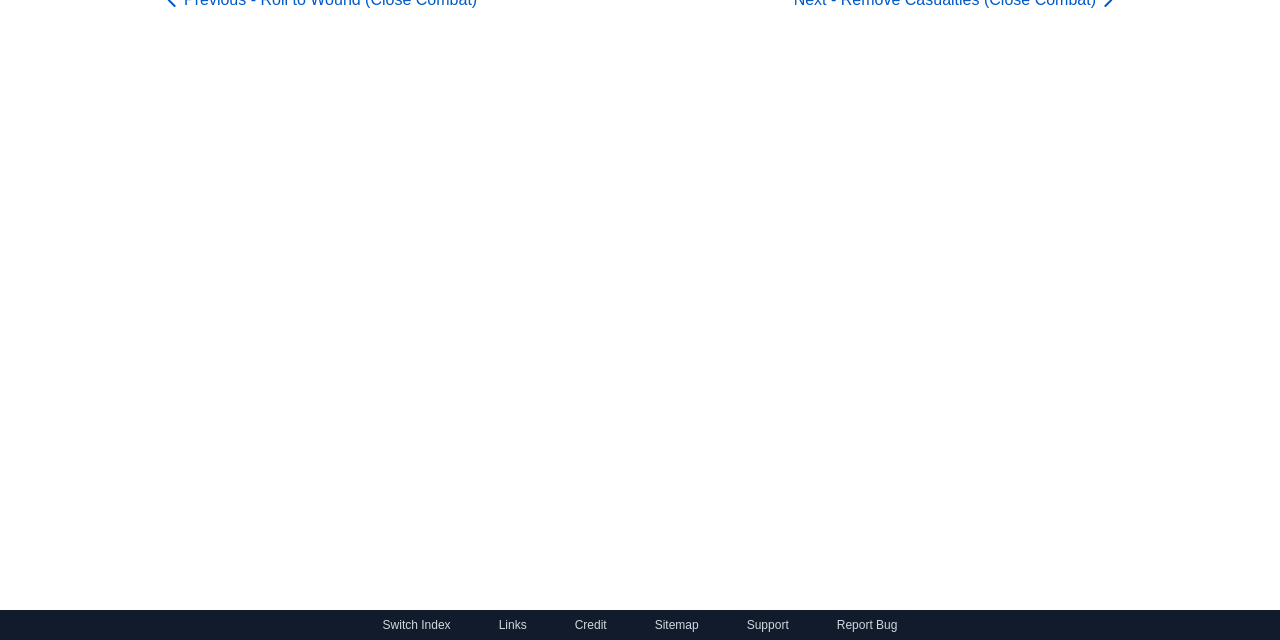Provide the bounding box coordinates, formatted as (top-left x, top-left y, bottom-right x, bottom-right y), with all values being floating point numbers between 0 and 1. Identify the bounding box of the UI element that matches the description: Support

[0.583, 0.965, 0.616, 0.988]